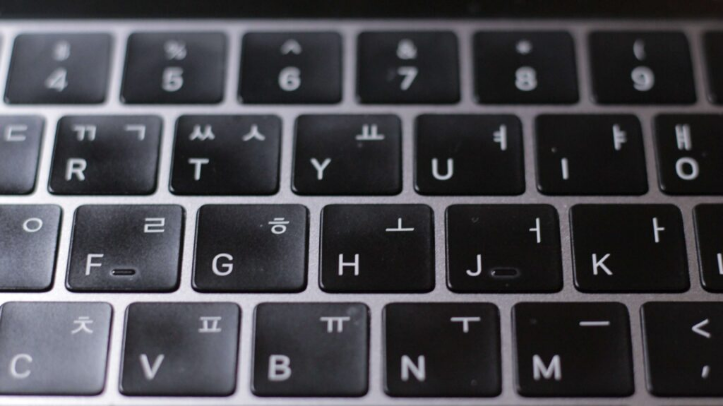Please answer the following question using a single word or phrase: What is the keyboard symbolizing?

Critical tools and environments